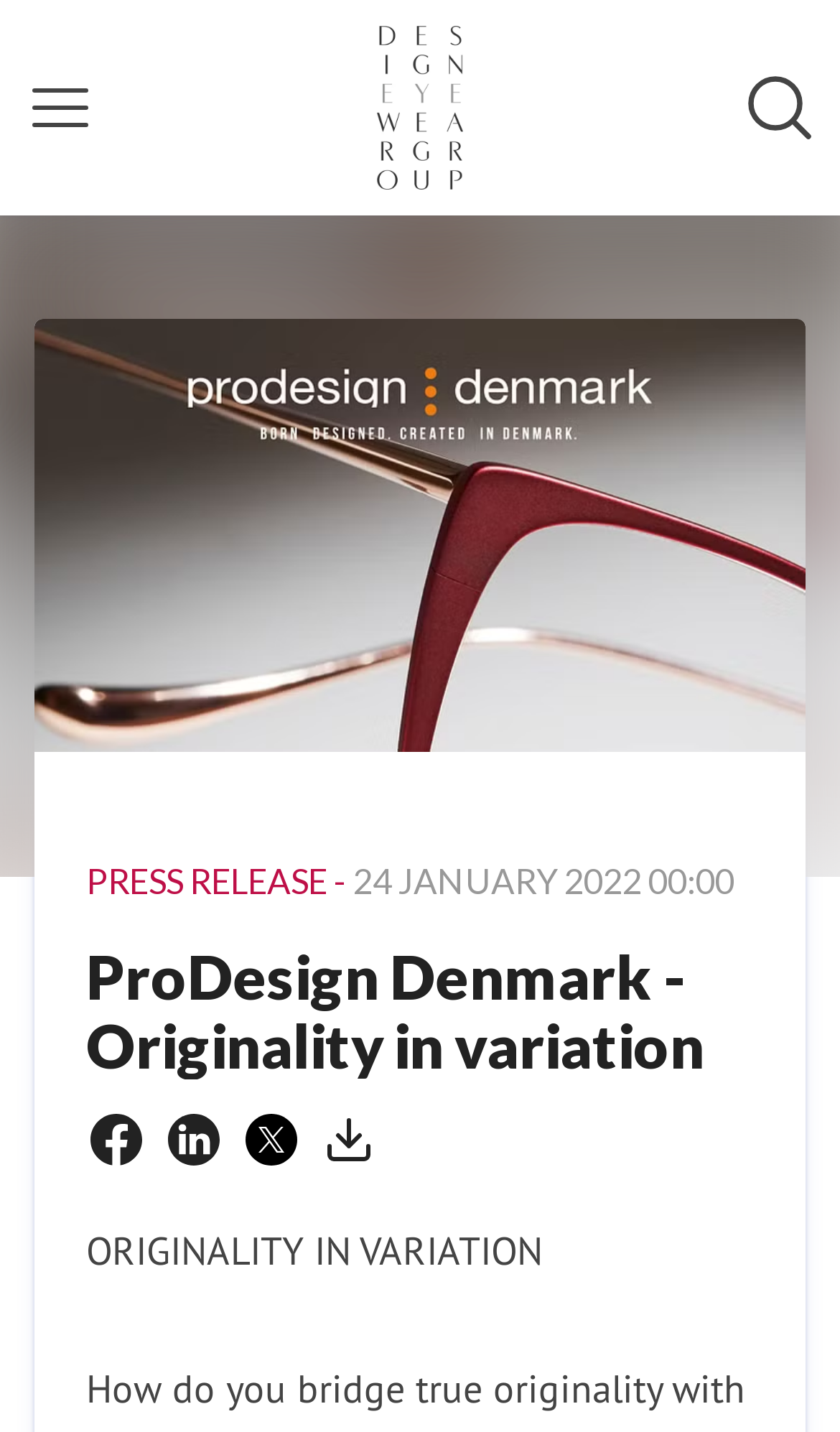Identify the bounding box coordinates of the section that should be clicked to achieve the task described: "Share on Facebook".

[0.108, 0.778, 0.169, 0.814]